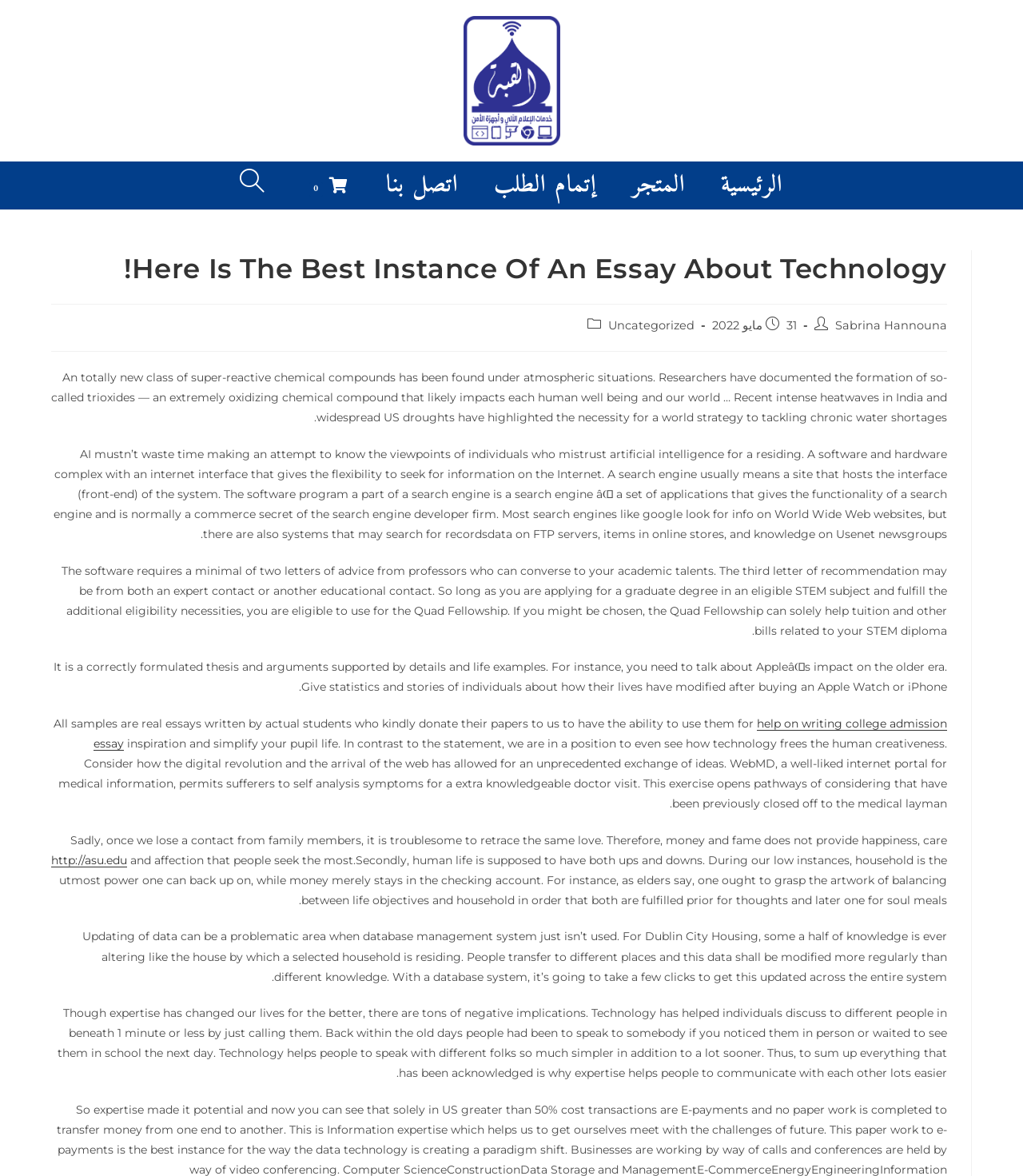Generate a comprehensive caption for the webpage you are viewing.

This webpage appears to be a blog or article page, with a focus on technology and its impact on society. At the top of the page, there is a header section with several links, including "القبة" (Al-Quba), "الرئيسية" (Home), "المتجر" (Store), "إتمام الطلب" (Complete Order), "اتصل بنا" (Contact Us), and "0" ( likely a search result count). There is also a search bar with a link labeled "Search website".

Below the header section, there is a main content area with a heading that reads "Here Is The Best Instance Of An Essay About Technology!". The content area is divided into several sections, each containing a block of text. The first section appears to be a summary of a research article about the discovery of a new class of super-reactive chemical compounds.

The subsequent sections contain essays or articles about various topics related to technology, including its impact on human well-being, the importance of a global strategy to tackle chronic water shortages, and the role of artificial intelligence. There are also sections that discuss the benefits and drawbacks of technology, including its ability to facilitate communication and exchange of ideas, as well as its potential negative implications.

Throughout the content area, there are several links to external resources, including a link to a website (http://asu.edu) and a link to a page about writing college admission essays. There are also several static text blocks that appear to be quotes or excerpts from essays or articles.

Overall, the webpage appears to be a collection of essays or articles about technology and its impact on society, with a focus on its benefits and drawbacks.